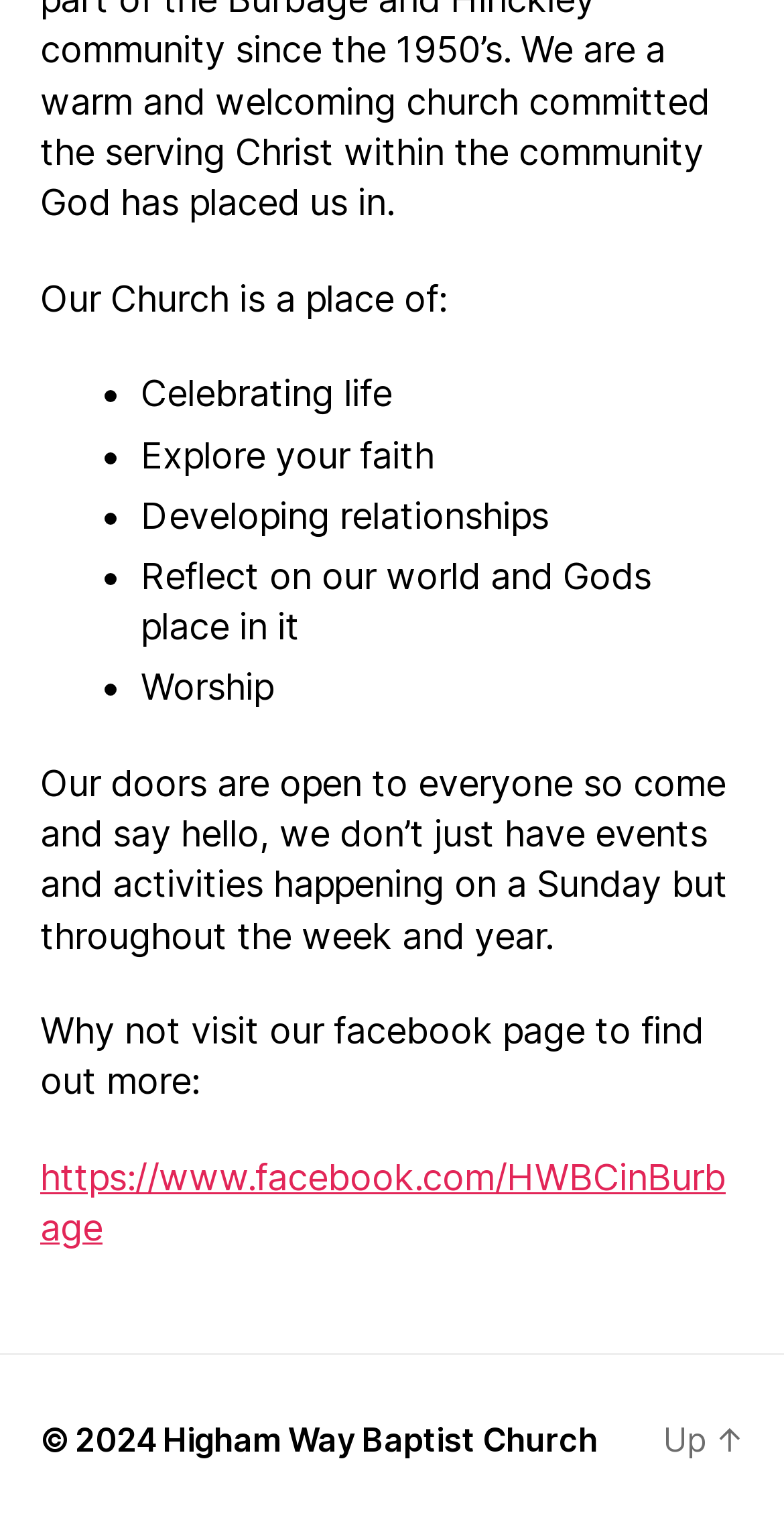Bounding box coordinates are specified in the format (top-left x, top-left y, bottom-right x, bottom-right y). All values are floating point numbers bounded between 0 and 1. Please provide the bounding box coordinate of the region this sentence describes: Higham Way Baptist Church

[0.208, 0.932, 0.762, 0.958]